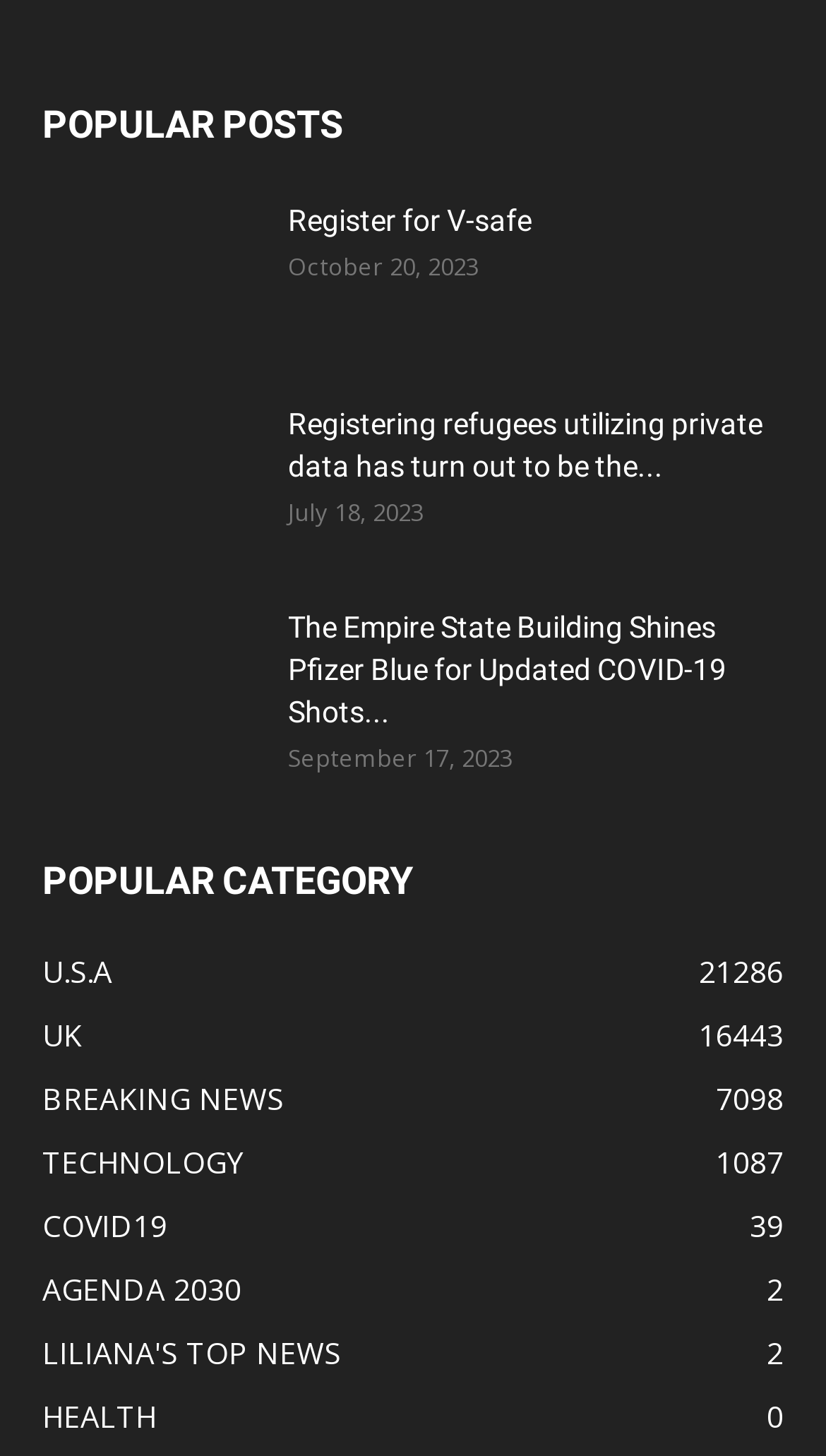Pinpoint the bounding box coordinates of the element that must be clicked to accomplish the following instruction: "View the post about The Empire State Building Shines Pfizer Blue for Updated COVID-19 Shots". The coordinates should be in the format of four float numbers between 0 and 1, i.e., [left, top, right, bottom].

[0.051, 0.416, 0.308, 0.518]